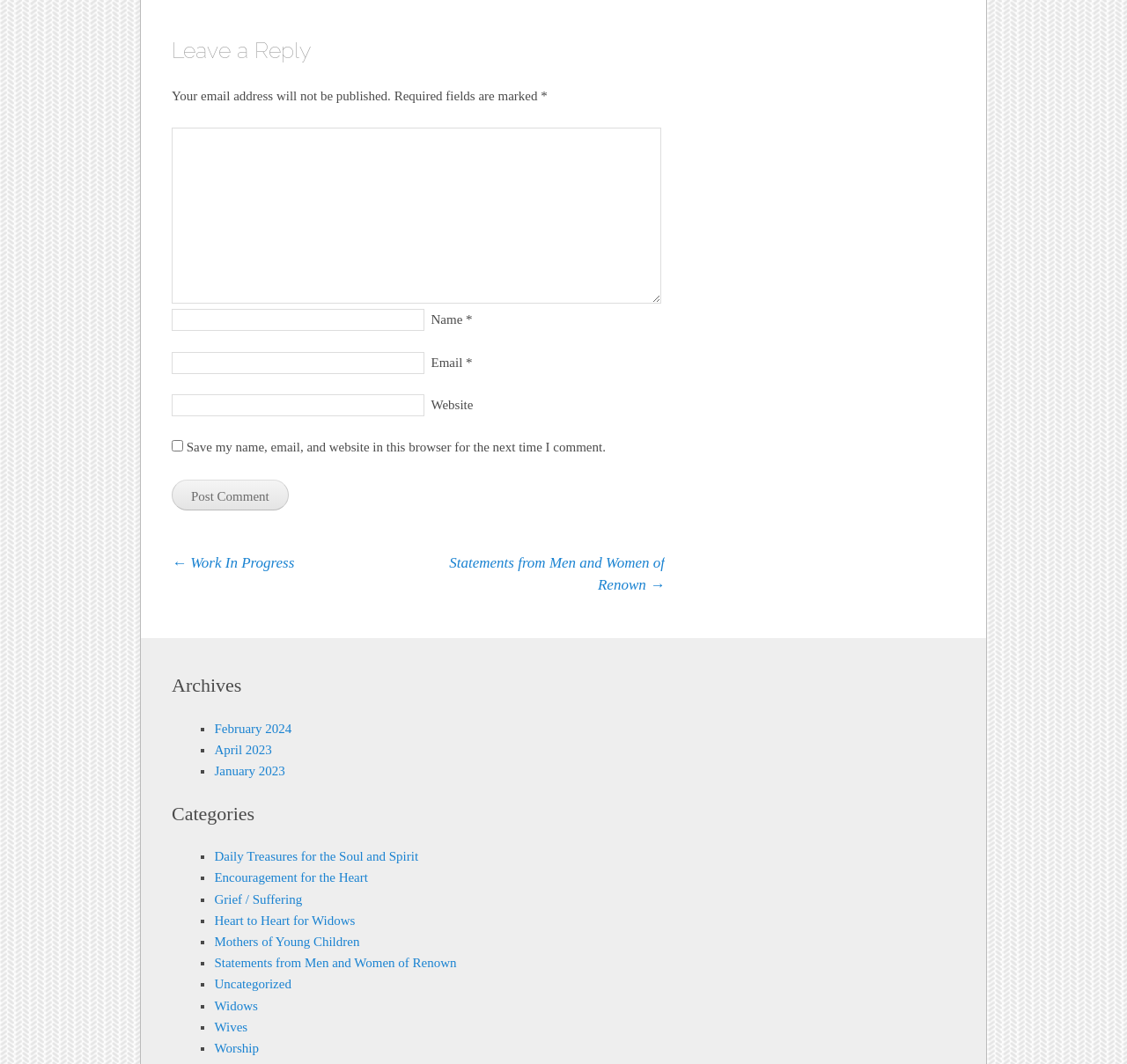Highlight the bounding box coordinates of the region I should click on to meet the following instruction: "Visit the 'Statements from Men and Women of Renown' page".

[0.399, 0.521, 0.59, 0.557]